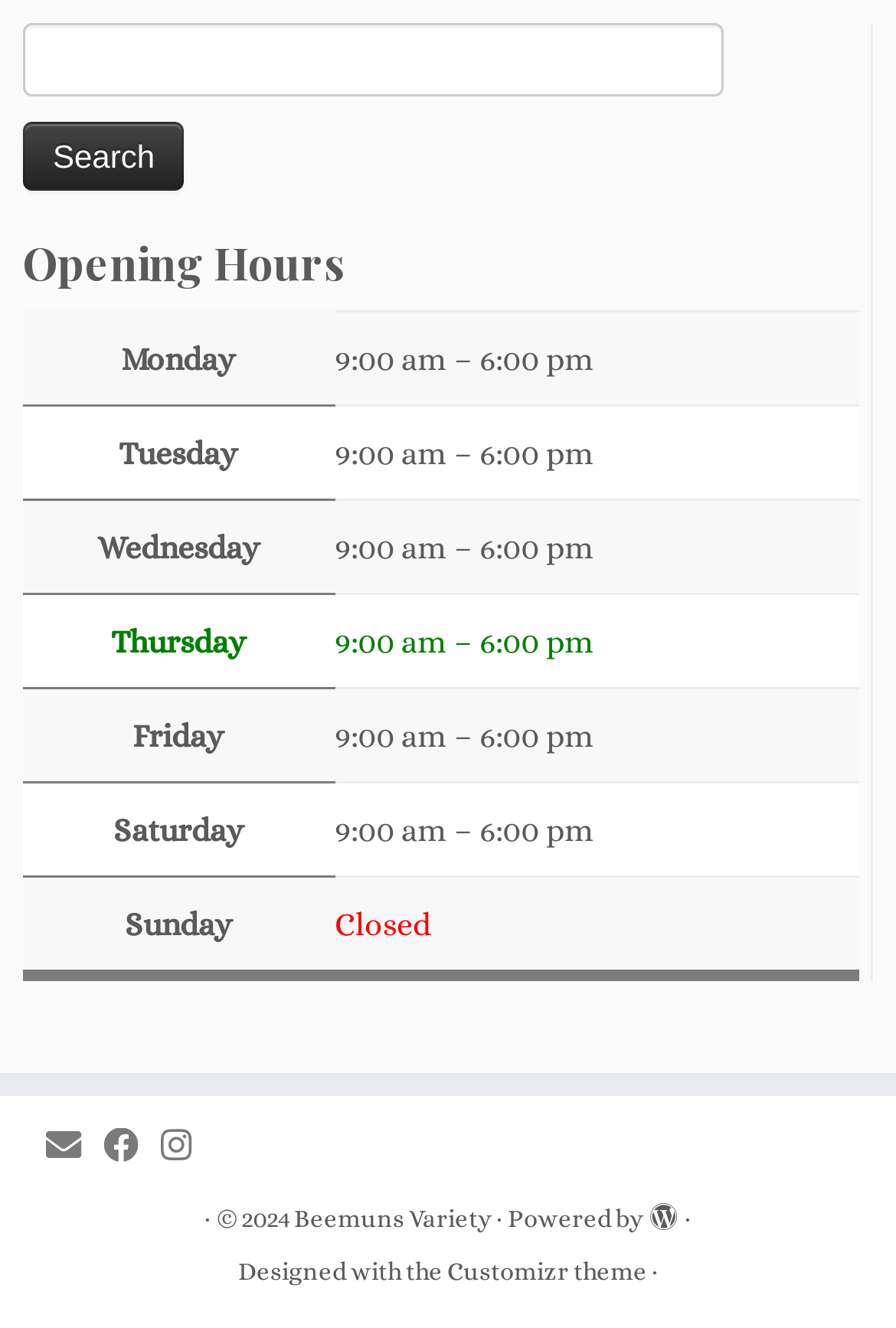Identify the bounding box coordinates necessary to click and complete the given instruction: "Search for something".

[0.026, 0.017, 0.808, 0.072]